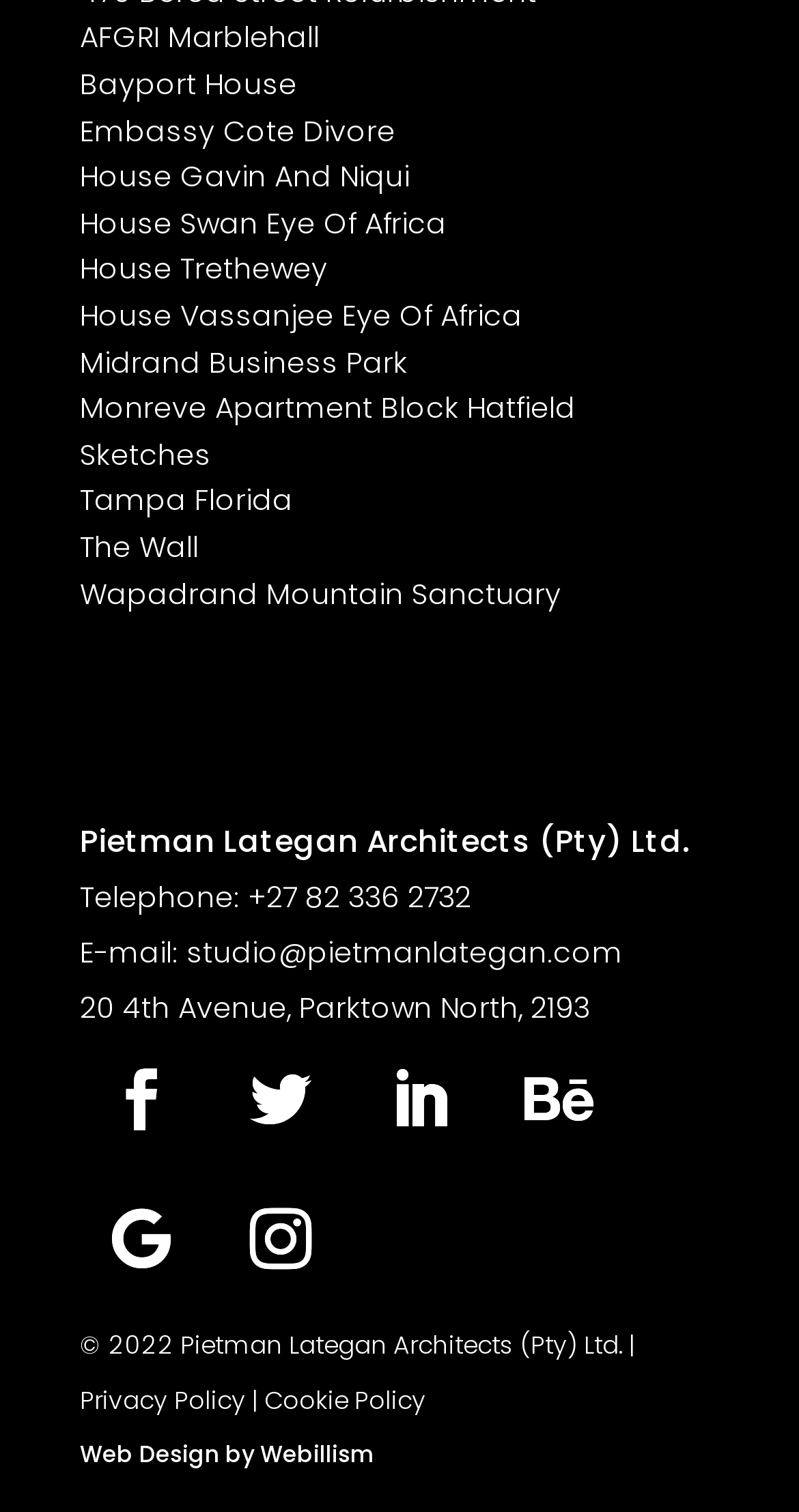Please identify the bounding box coordinates of the element I need to click to follow this instruction: "Click on AFGRI Marblehall".

[0.1, 0.011, 0.4, 0.038]